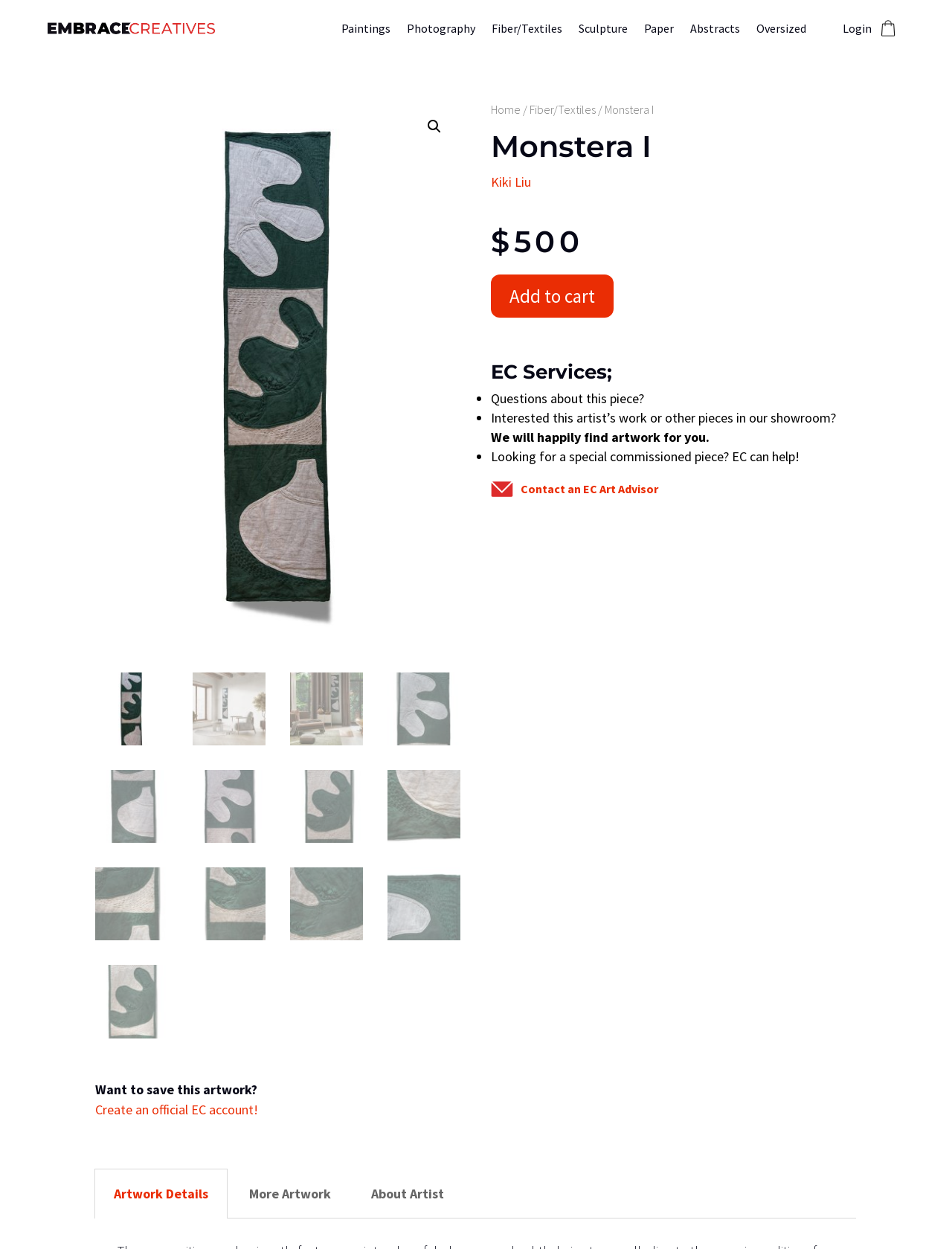Pinpoint the bounding box coordinates of the clickable element needed to complete the instruction: "View artwork details". The coordinates should be provided as four float numbers between 0 and 1: [left, top, right, bottom].

[0.1, 0.08, 0.484, 0.519]